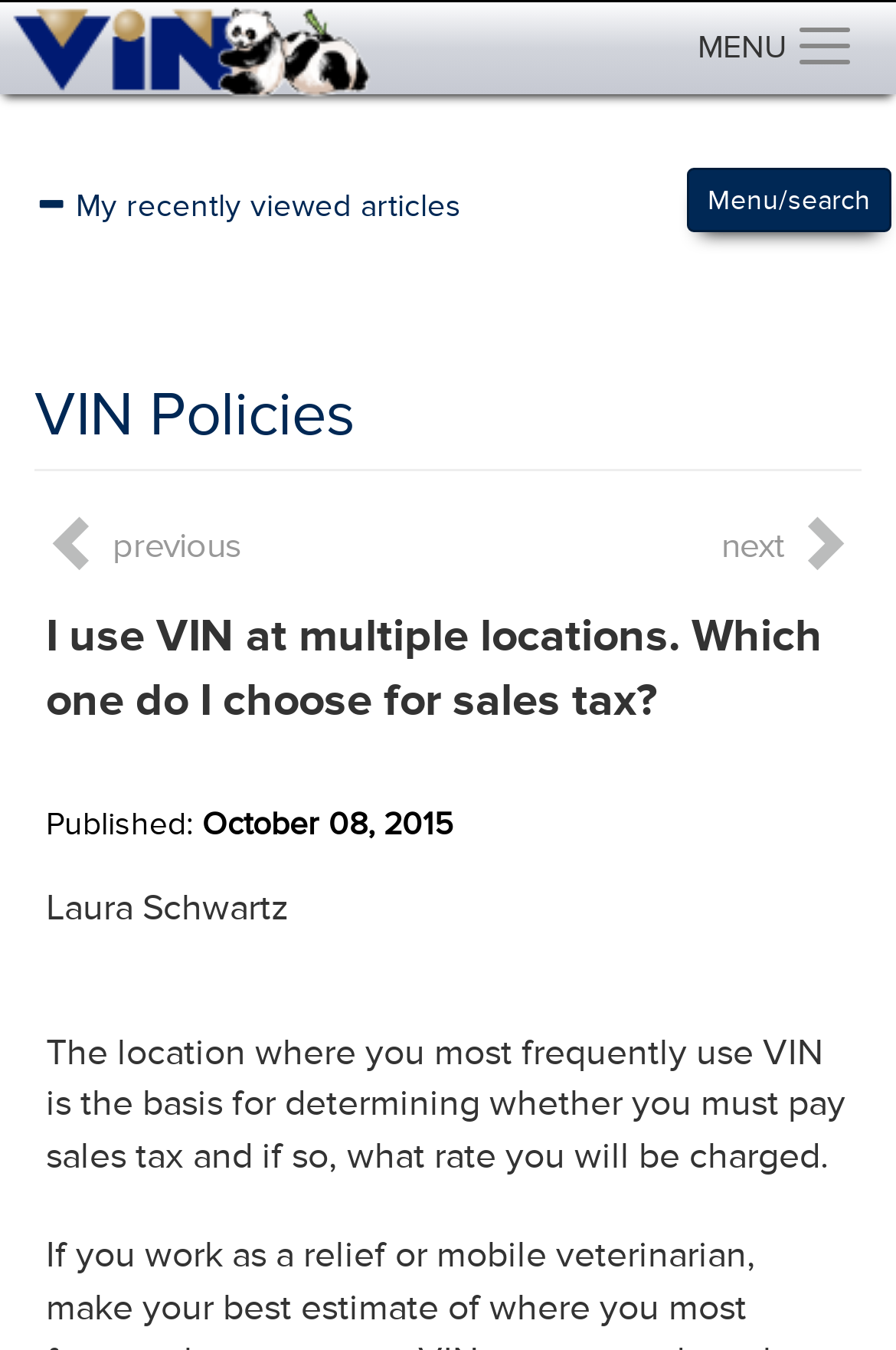Determine the bounding box for the described HTML element: "Wix.com". Ensure the coordinates are four float numbers between 0 and 1 in the format [left, top, right, bottom].

None